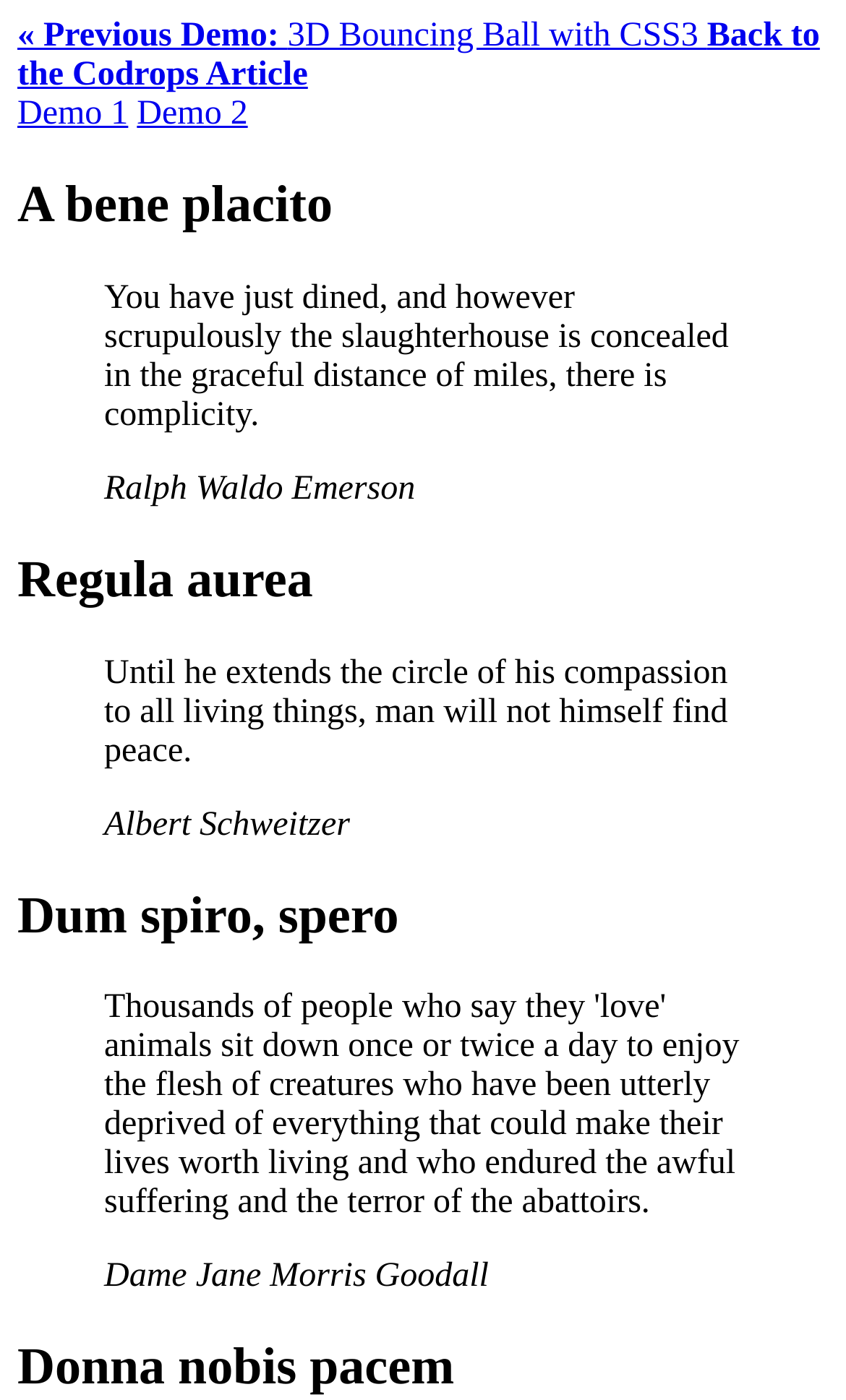Answer the following inquiry with a single word or phrase:
How many links are at the top of the webpage?

3